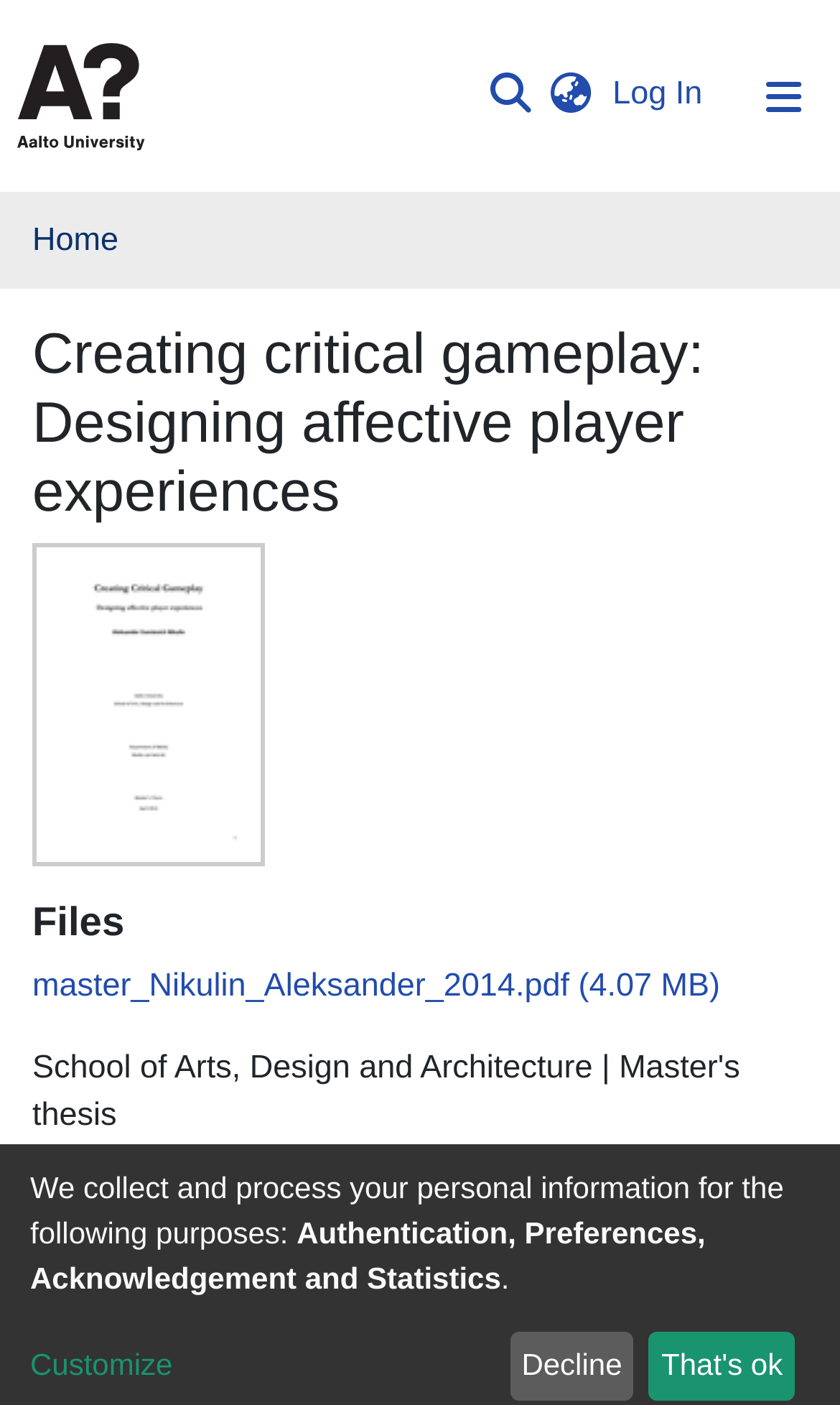Mark the bounding box of the element that matches the following description: "Statistics".

[0.038, 0.258, 0.221, 0.318]